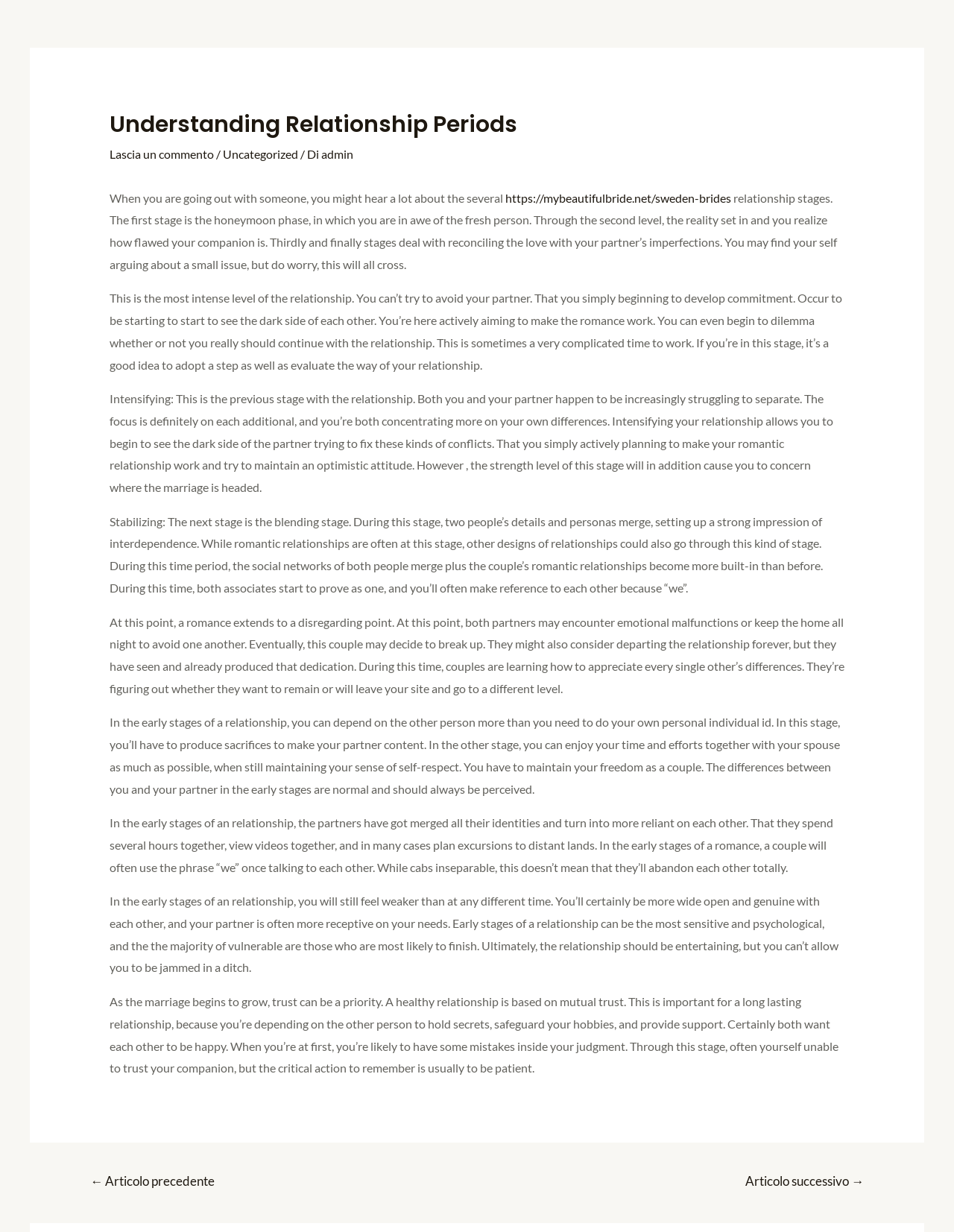What is the main topic of this webpage?
Please provide a single word or phrase as your answer based on the image.

Relationship periods